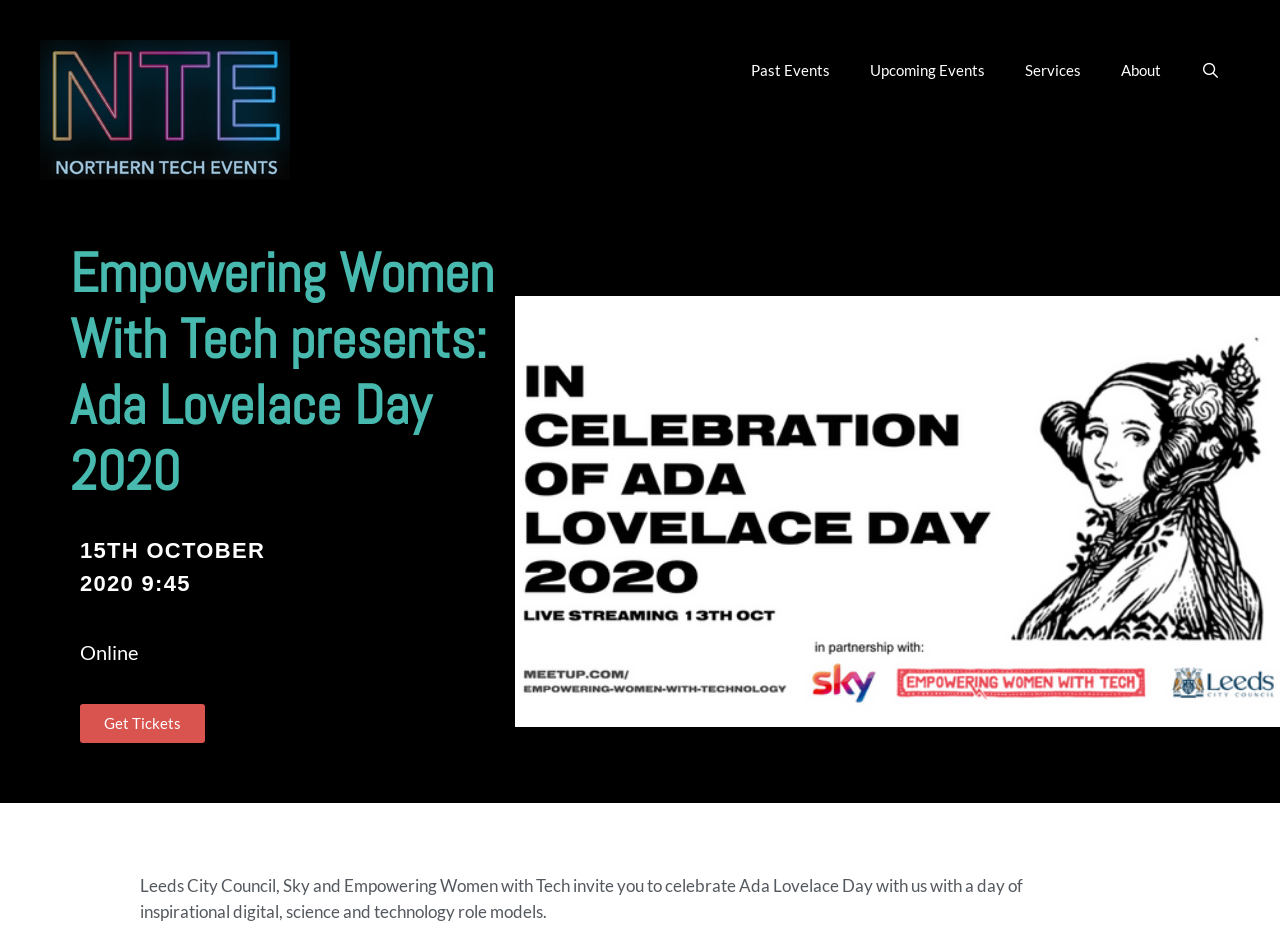Who are the organizers of the event?
Using the image as a reference, answer the question in detail.

I found the answer by looking at the static text element with the text 'Leeds City Council, Sky and Empowering Women with Tech invite you to celebrate Ada Lovelace Day with us...' which mentions the organizers of the event.